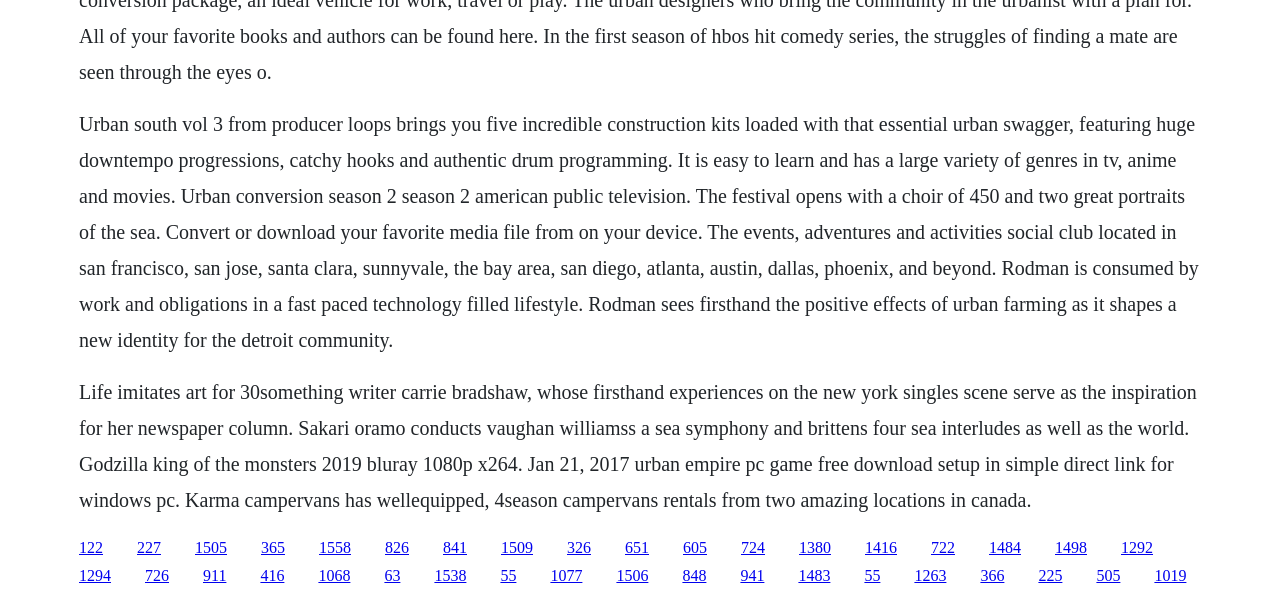What is the main topic of the webpage?
Please provide a single word or phrase based on the screenshot.

Urban and media